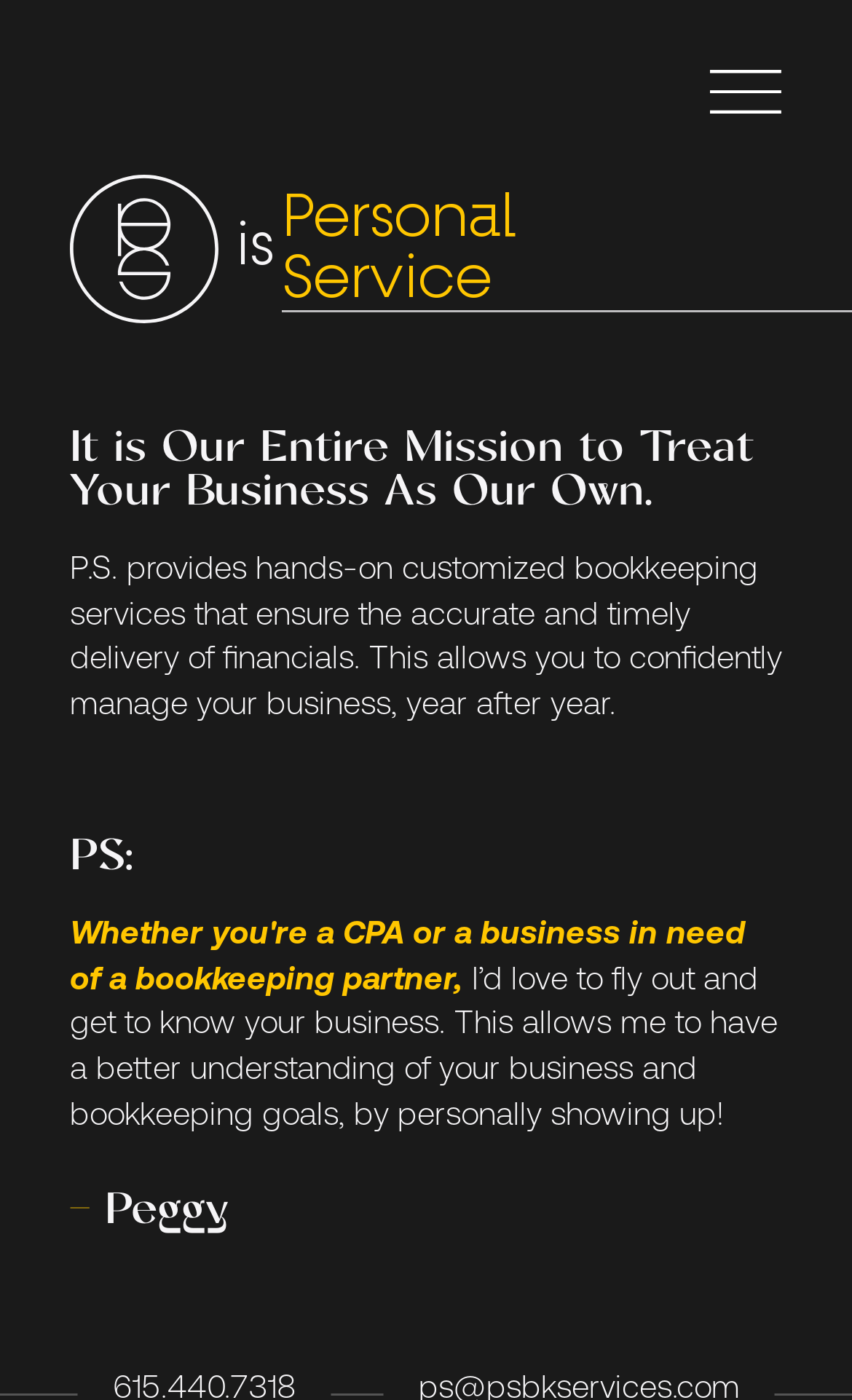Bounding box coordinates are specified in the format (top-left x, top-left y, bottom-right x, bottom-right y). All values are floating point numbers bounded between 0 and 1. Please provide the bounding box coordinate of the region this sentence describes: parent_node: is

[0.082, 0.125, 0.256, 0.231]